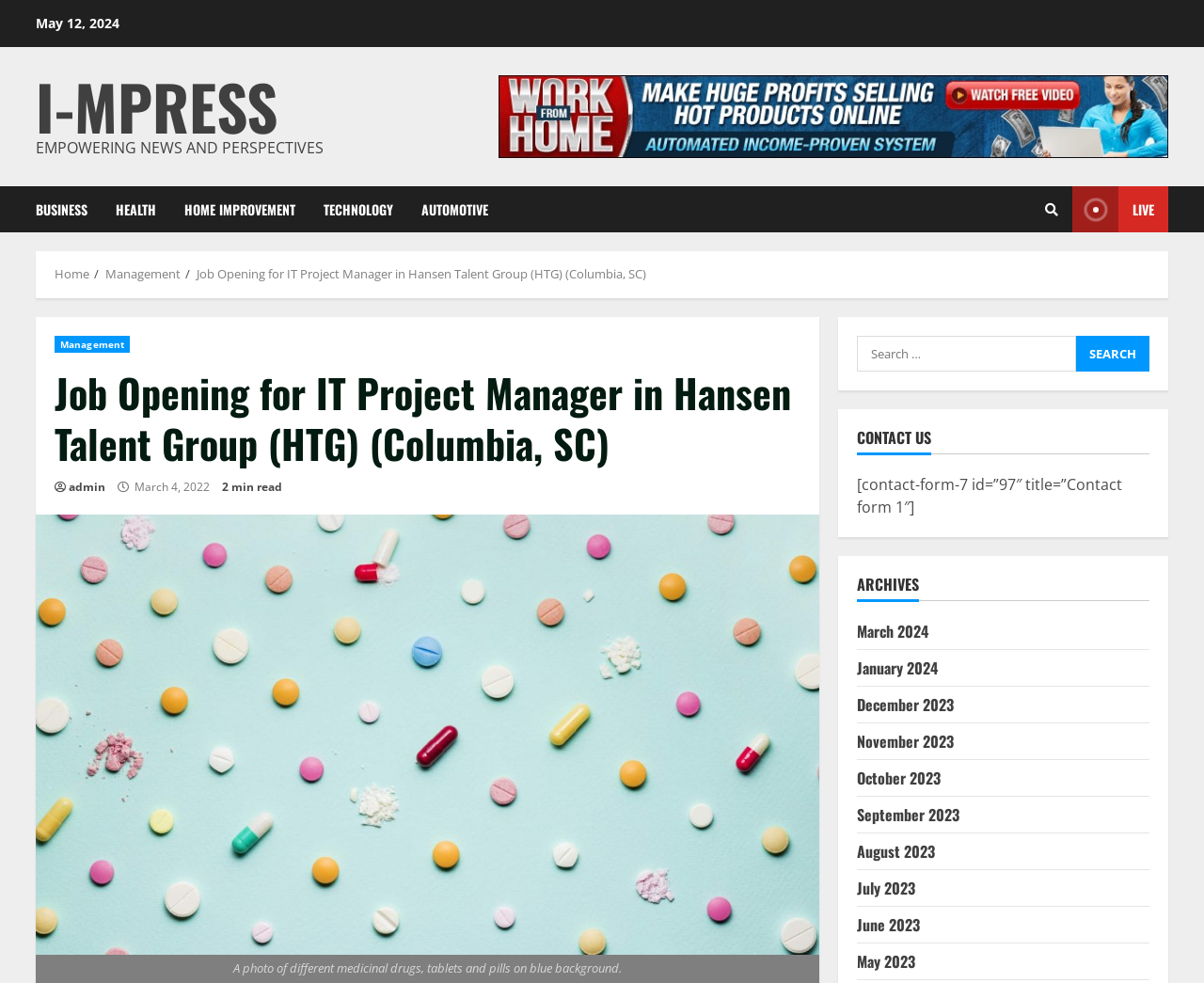Refer to the element description January 2024 and identify the corresponding bounding box in the screenshot. Format the coordinates as (top-left x, top-left y, bottom-right x, bottom-right y) with values in the range of 0 to 1.

[0.712, 0.668, 0.779, 0.691]